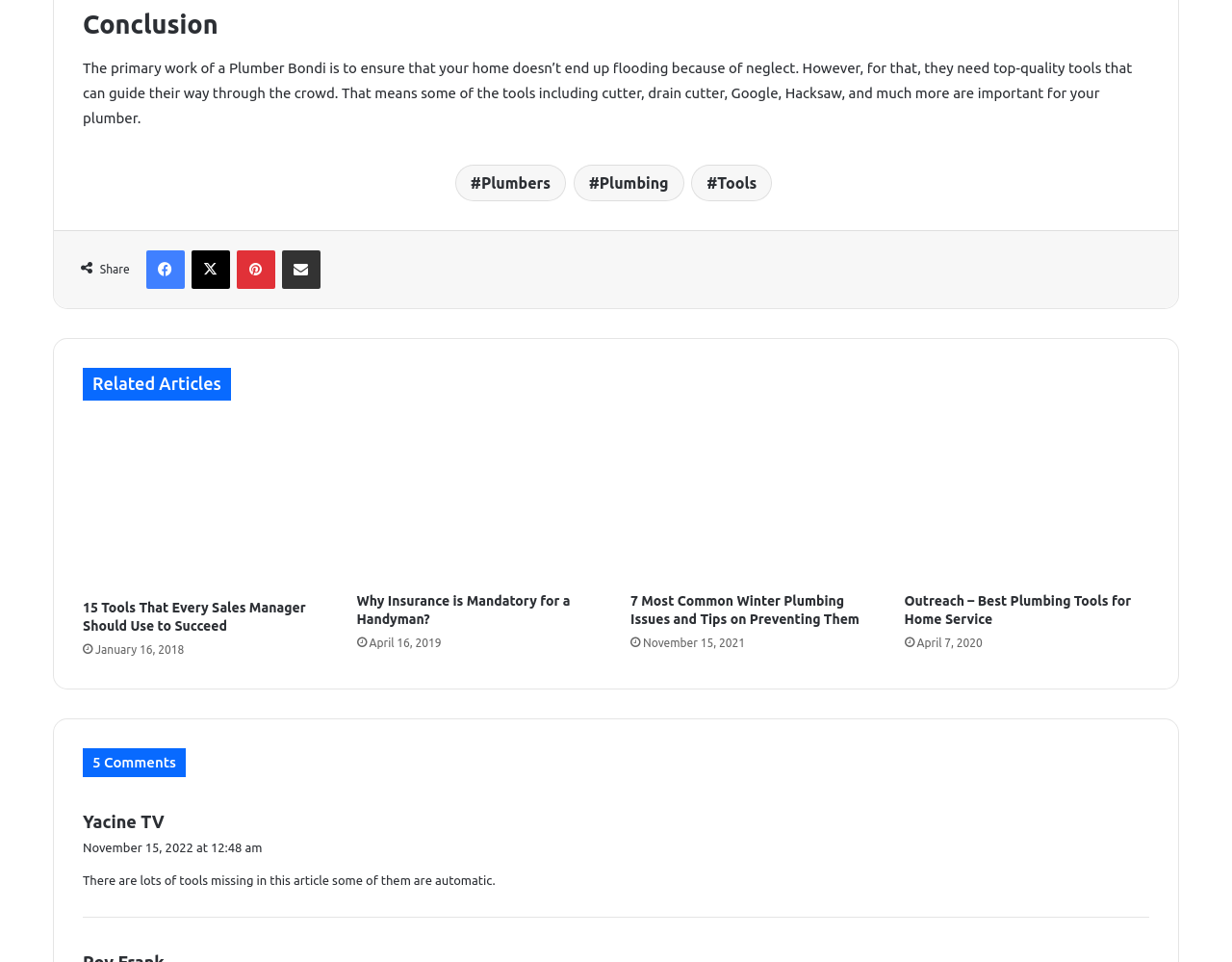Specify the bounding box coordinates of the element's area that should be clicked to execute the given instruction: "View 'Outreach – Best Plumbing Tools for Home Service'". The coordinates should be four float numbers between 0 and 1, i.e., [left, top, right, bottom].

[0.734, 0.436, 0.933, 0.605]